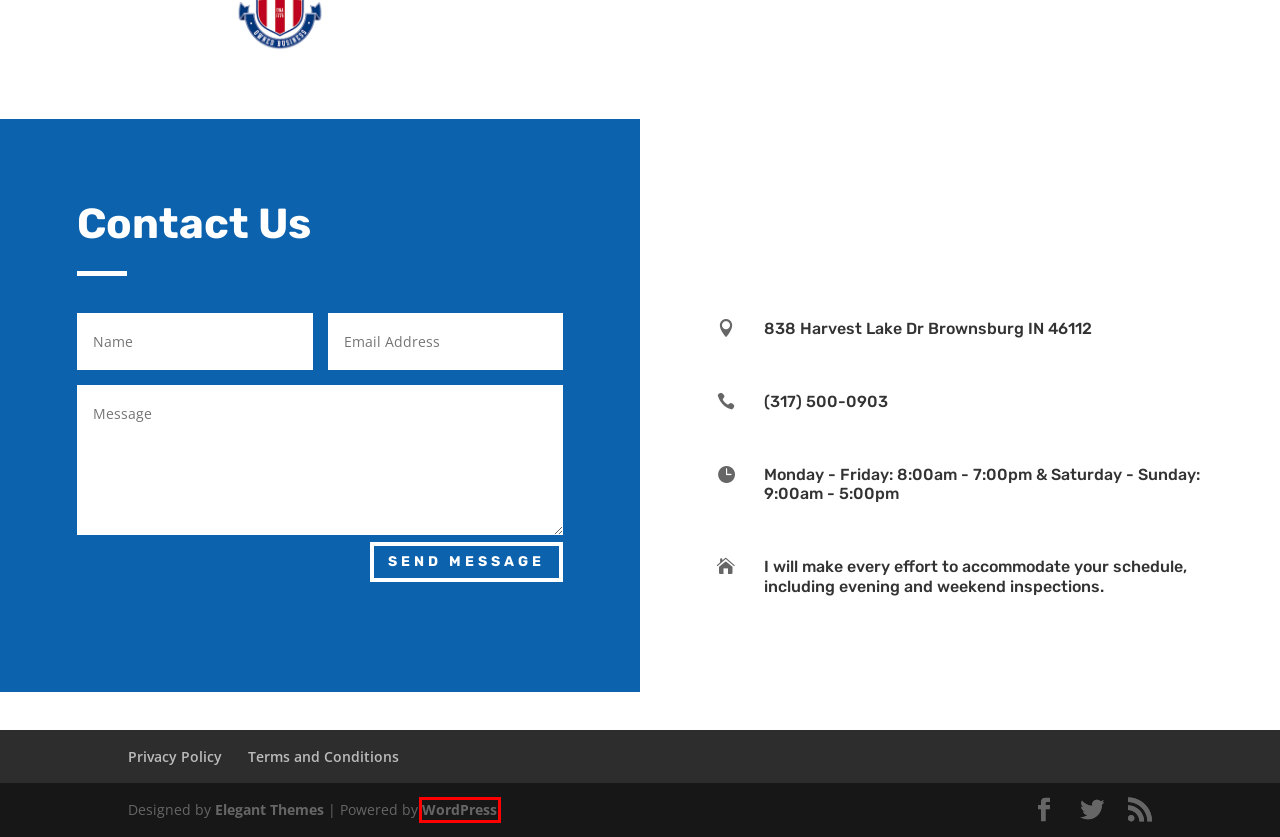Observe the provided screenshot of a webpage with a red bounding box around a specific UI element. Choose the webpage description that best fits the new webpage after you click on the highlighted element. These are your options:
A. Terms and Conditions | Door To Door Inspections
B. Door To Door Inspections
C. The Most Popular WordPress Themes In The World
D. Blog Tool, Publishing Platform, and CMS – WordPress.org
E. Contact Us | Door To Door Inspections
F. Privacy Policy | Door To Door Inspections
G. Home Inspection Plainfield Indiana | Door To Door Inspections
H. Services & Pricing | Door To Door Inspections

D